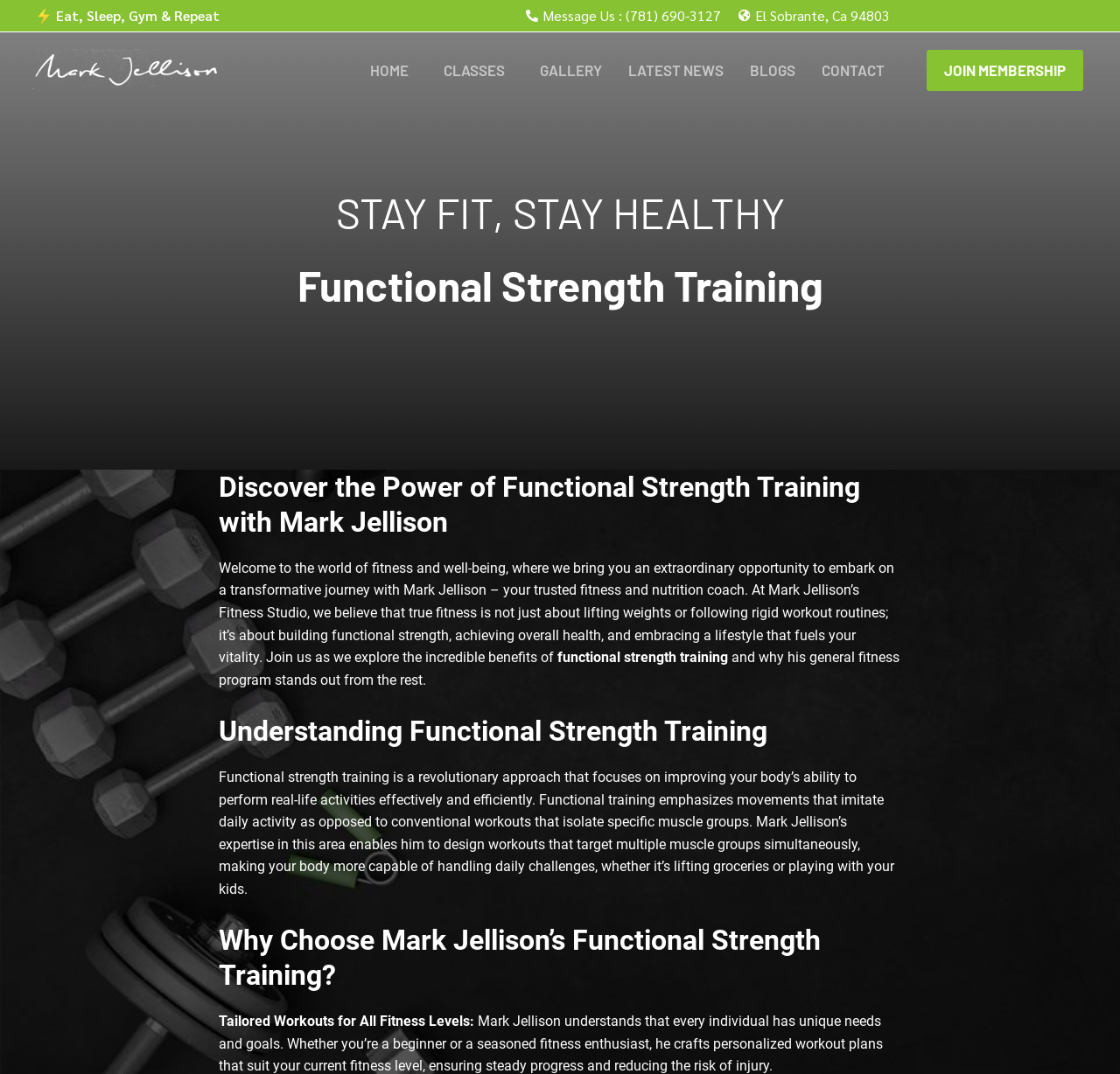Please locate the bounding box coordinates of the element's region that needs to be clicked to follow the instruction: "Click the 'CONTACT' link". The bounding box coordinates should be provided as four float numbers between 0 and 1, i.e., [left, top, right, bottom].

[0.722, 0.055, 0.802, 0.077]